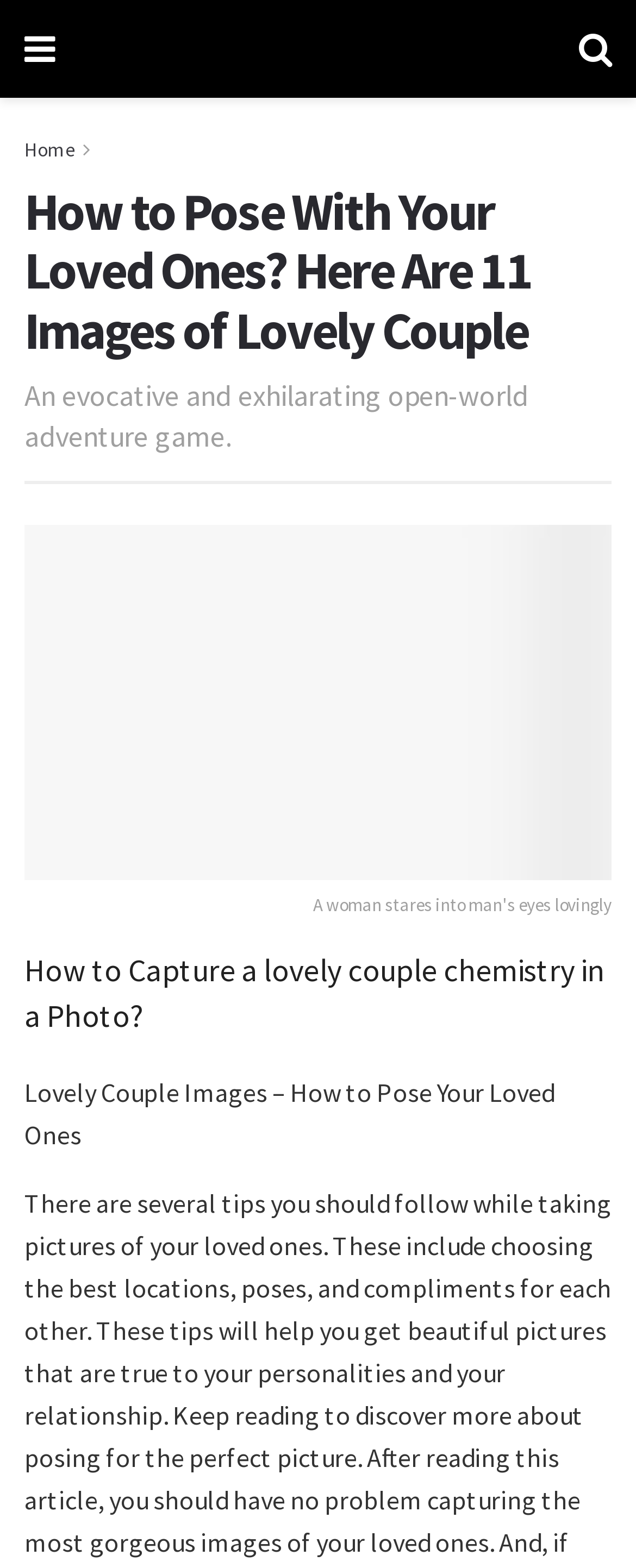How many links are in the top section of the webpage?
From the screenshot, supply a one-word or short-phrase answer.

3